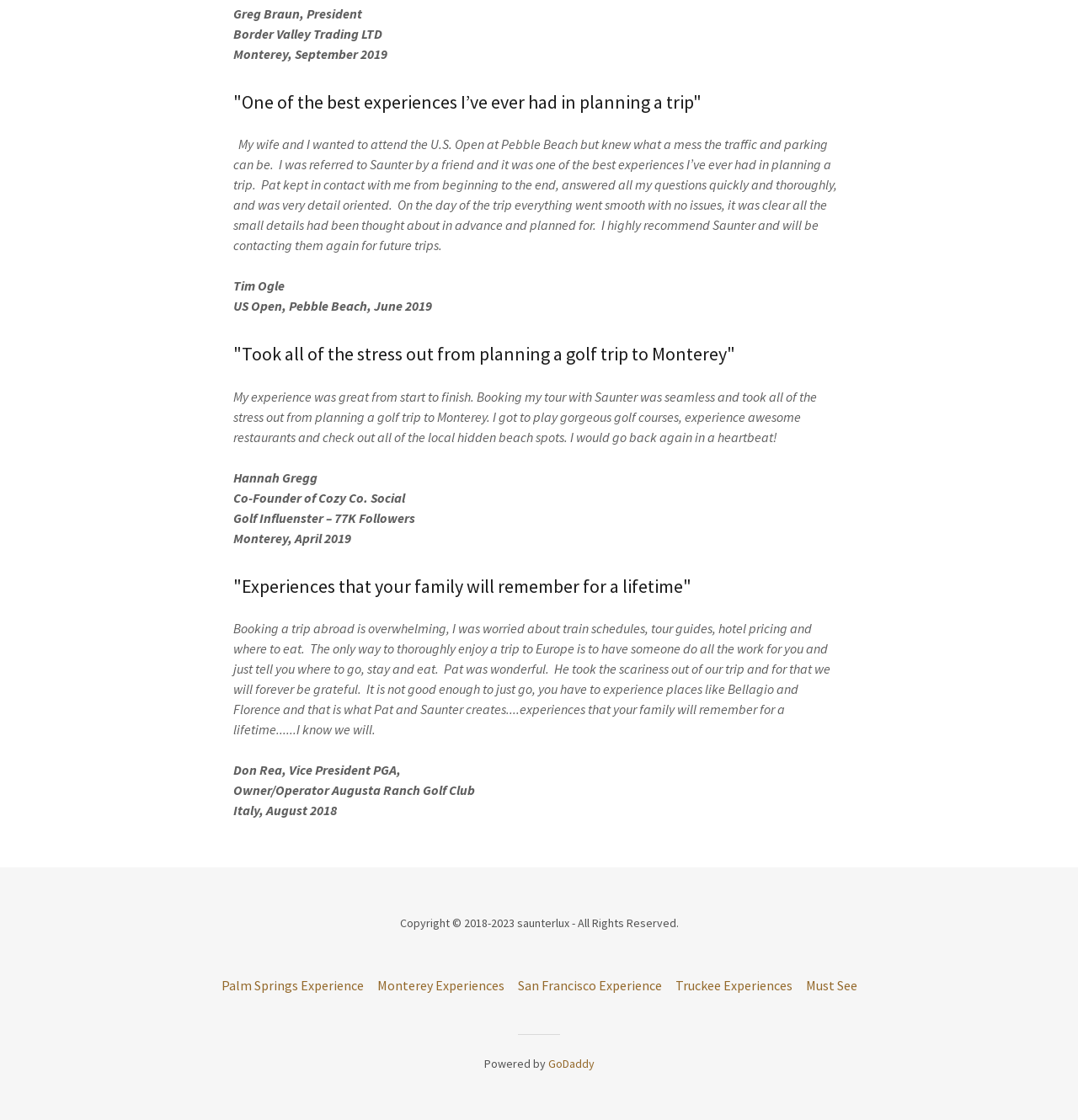Show the bounding box coordinates for the HTML element as described: "GoDaddy".

[0.508, 0.943, 0.551, 0.957]